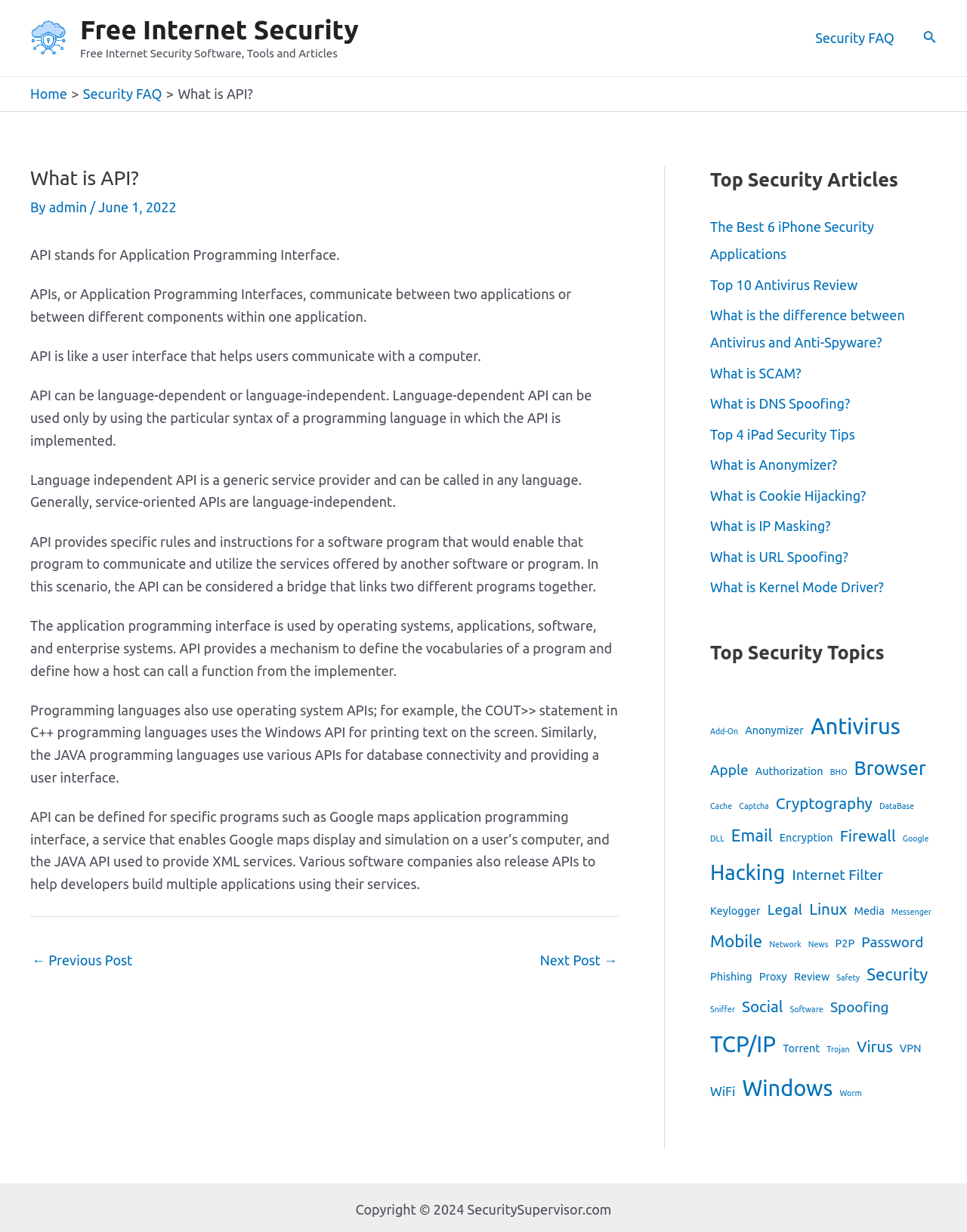Explain the webpage's design and content in an elaborate manner.

This webpage is about explaining what an API (Application Programming Interface) is, and it provides free internet security software, tools, and articles. At the top, there is a navigation bar with a link to "Security FAQ" and a search icon. Below the navigation bar, there is a breadcrumb navigation section with links to "Home" and "Security FAQ". 

The main content of the webpage is an article about API, which is divided into several sections. The article starts with a heading "What is API?" followed by a brief introduction to API. The introduction is written by "admin" and was posted on "June 1, 2022". The article then explains what API is, its types, and its uses in different programming languages and systems.

On the right side of the webpage, there are three sections. The first section is titled "Top Security Articles" and lists several links to security-related articles. The second section is titled "Top Security Topics" but does not contain any links. The third section lists various security-related topics, each with a number of items associated with it.

At the bottom of the webpage, there is a post navigation section with links to the previous and next posts.